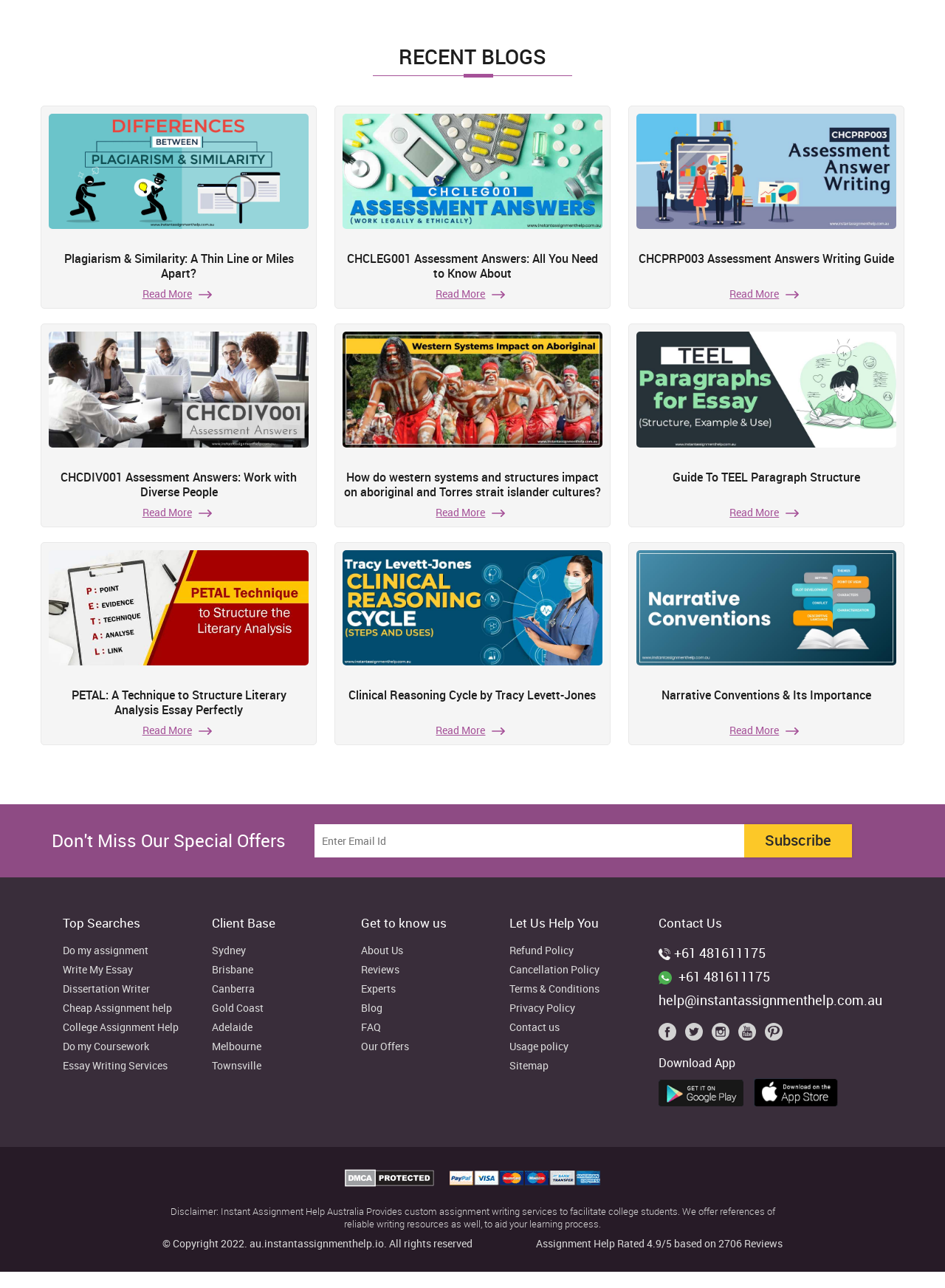Answer the question with a single word or phrase: 
How many blog posts are displayed on the webpage?

12